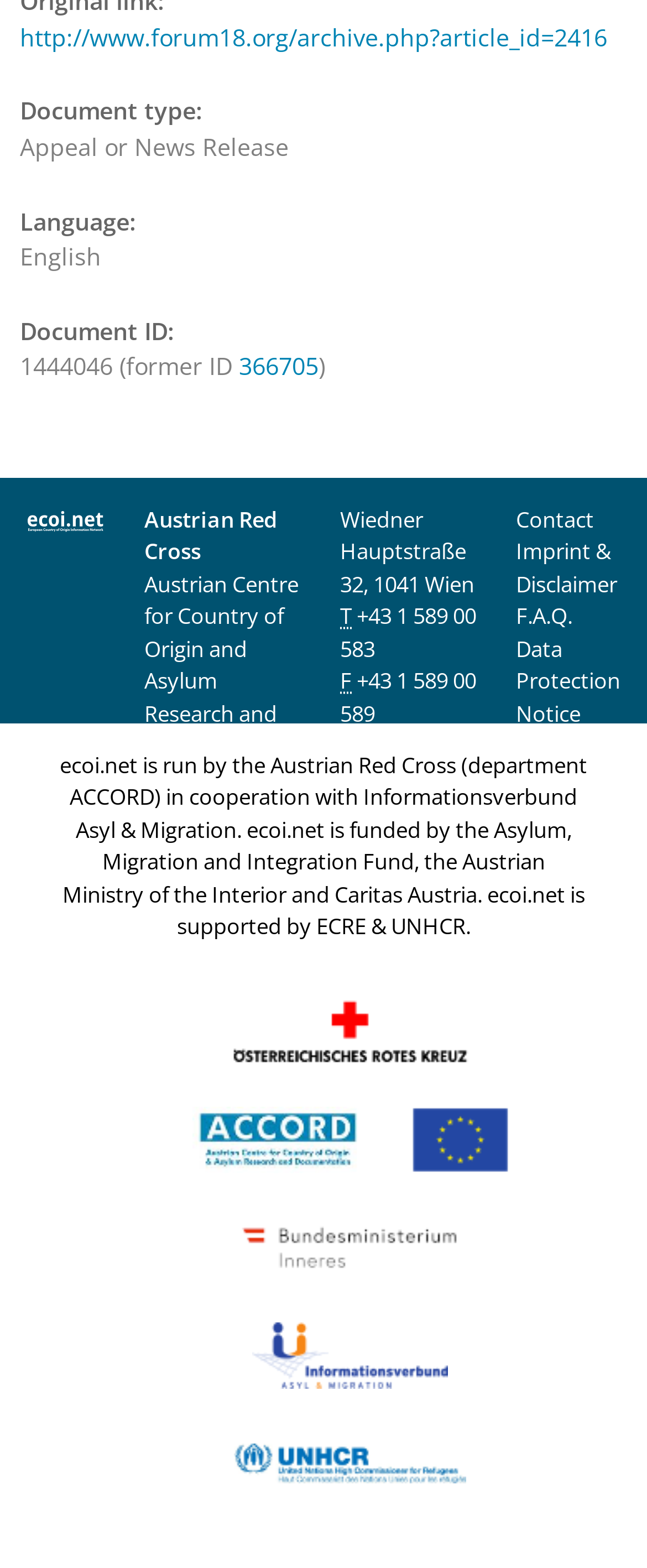Find and provide the bounding box coordinates for the UI element described with: "Imprint & Disclaimer".

[0.797, 0.342, 0.954, 0.382]